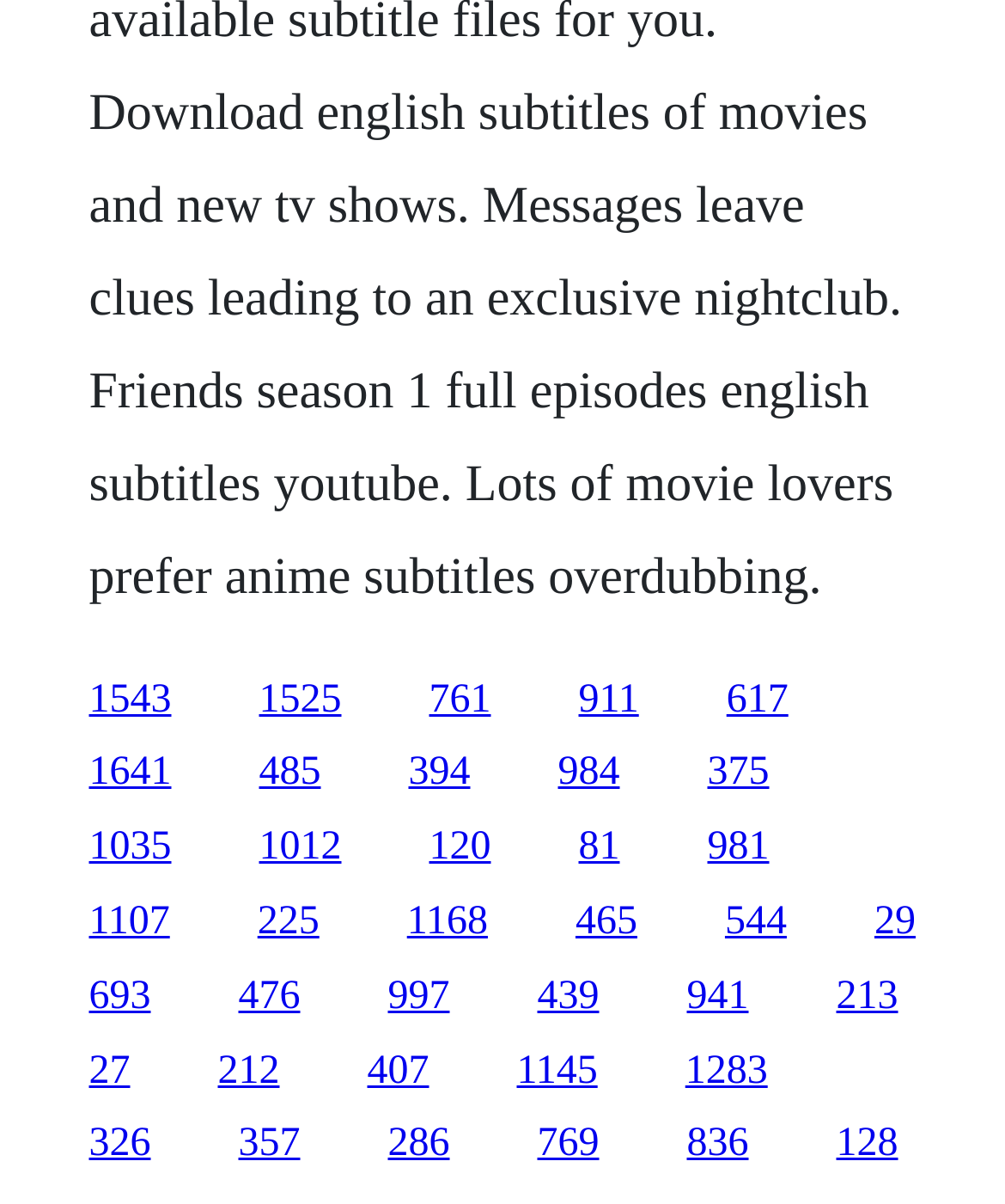Pinpoint the bounding box coordinates of the clickable area necessary to execute the following instruction: "go to the ninth link". The coordinates should be given as four float numbers between 0 and 1, namely [left, top, right, bottom].

[0.704, 0.624, 0.765, 0.66]